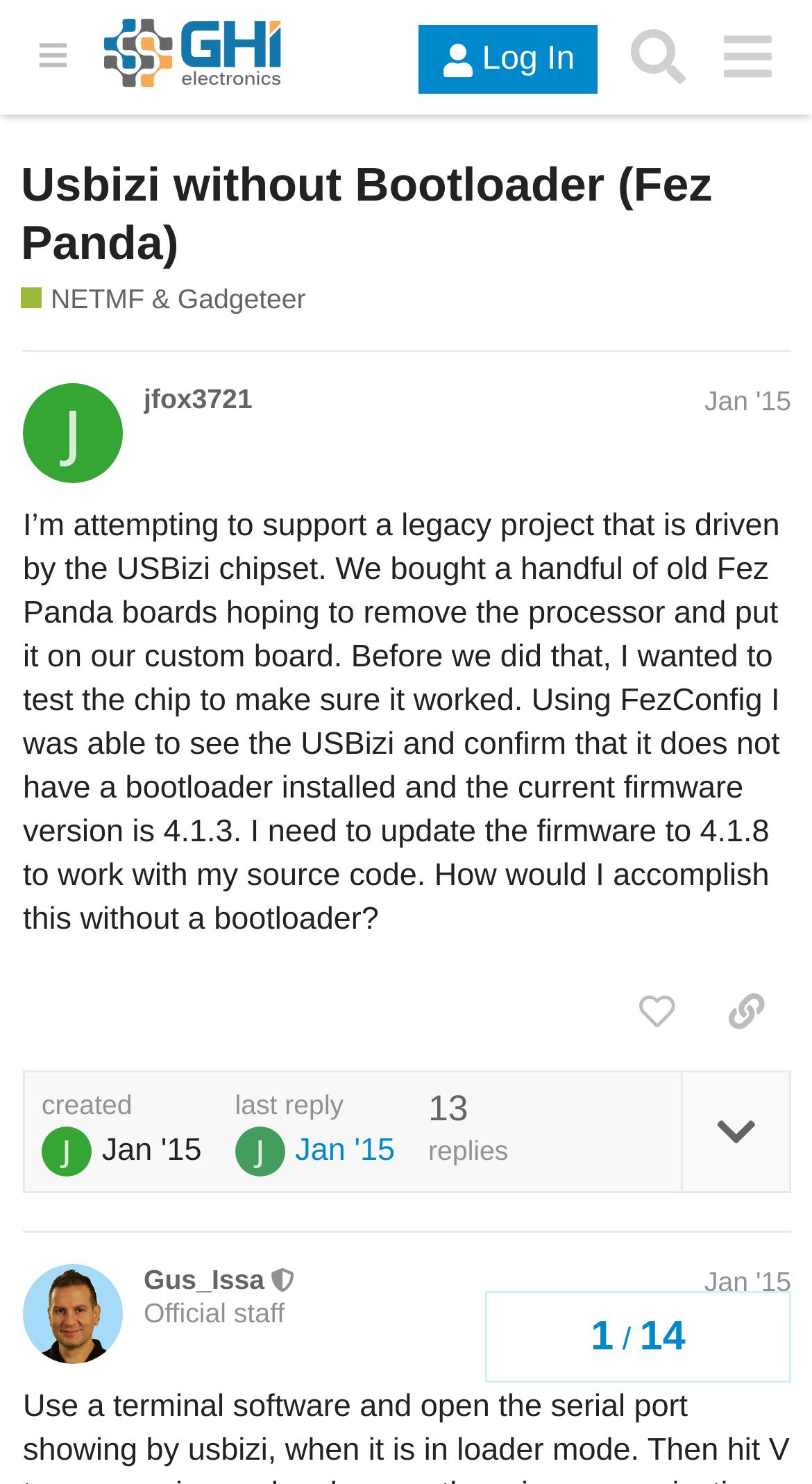Identify the bounding box coordinates of the section to be clicked to complete the task described by the following instruction: "Copy a link to this post". The coordinates should be four float numbers between 0 and 1, formatted as [left, top, right, bottom].

[0.864, 0.655, 0.974, 0.708]